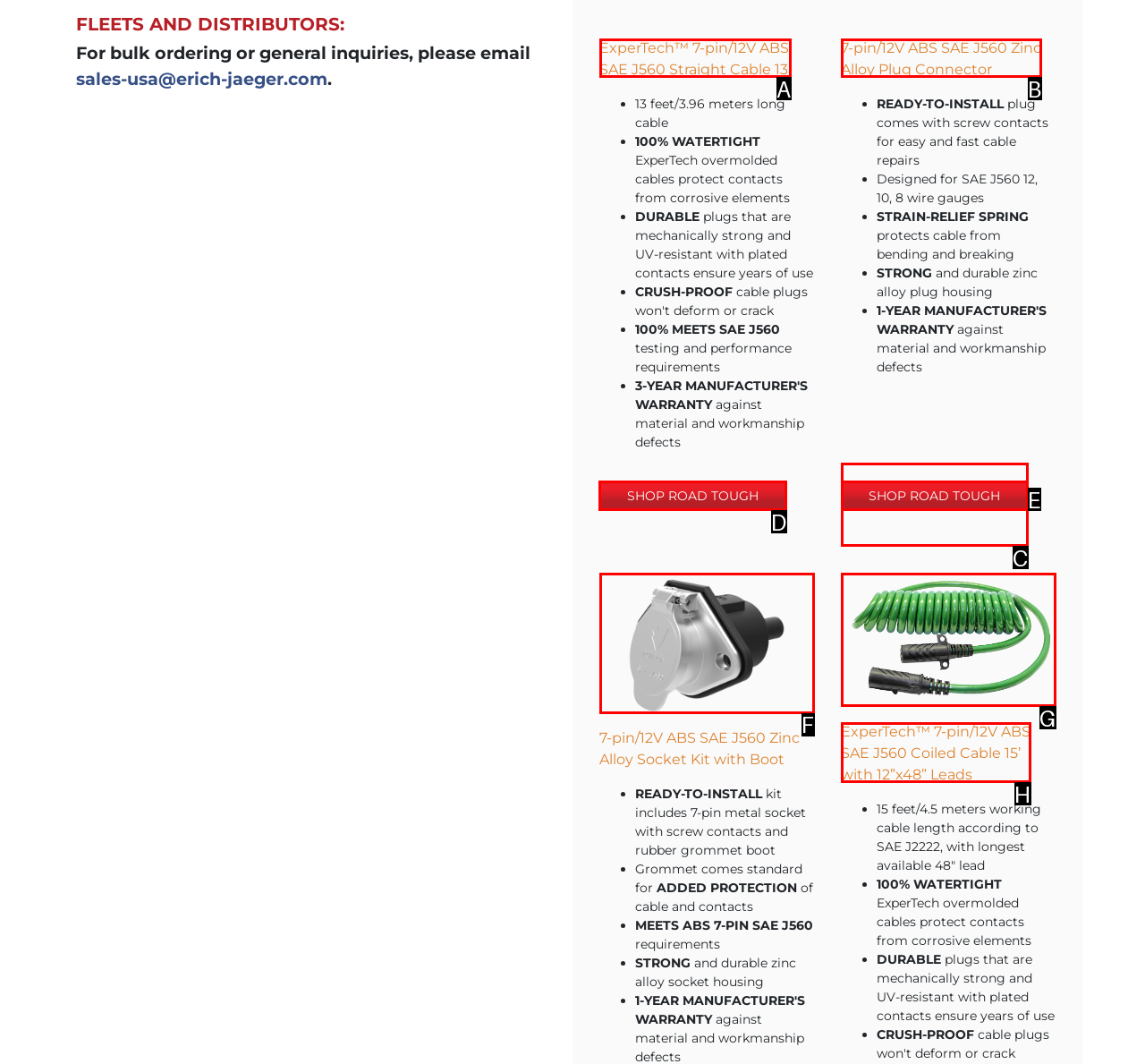Provide the letter of the HTML element that you need to click on to perform the task: Click the 'SHOP ROAD TOUGH' button.
Answer with the letter corresponding to the correct option.

D